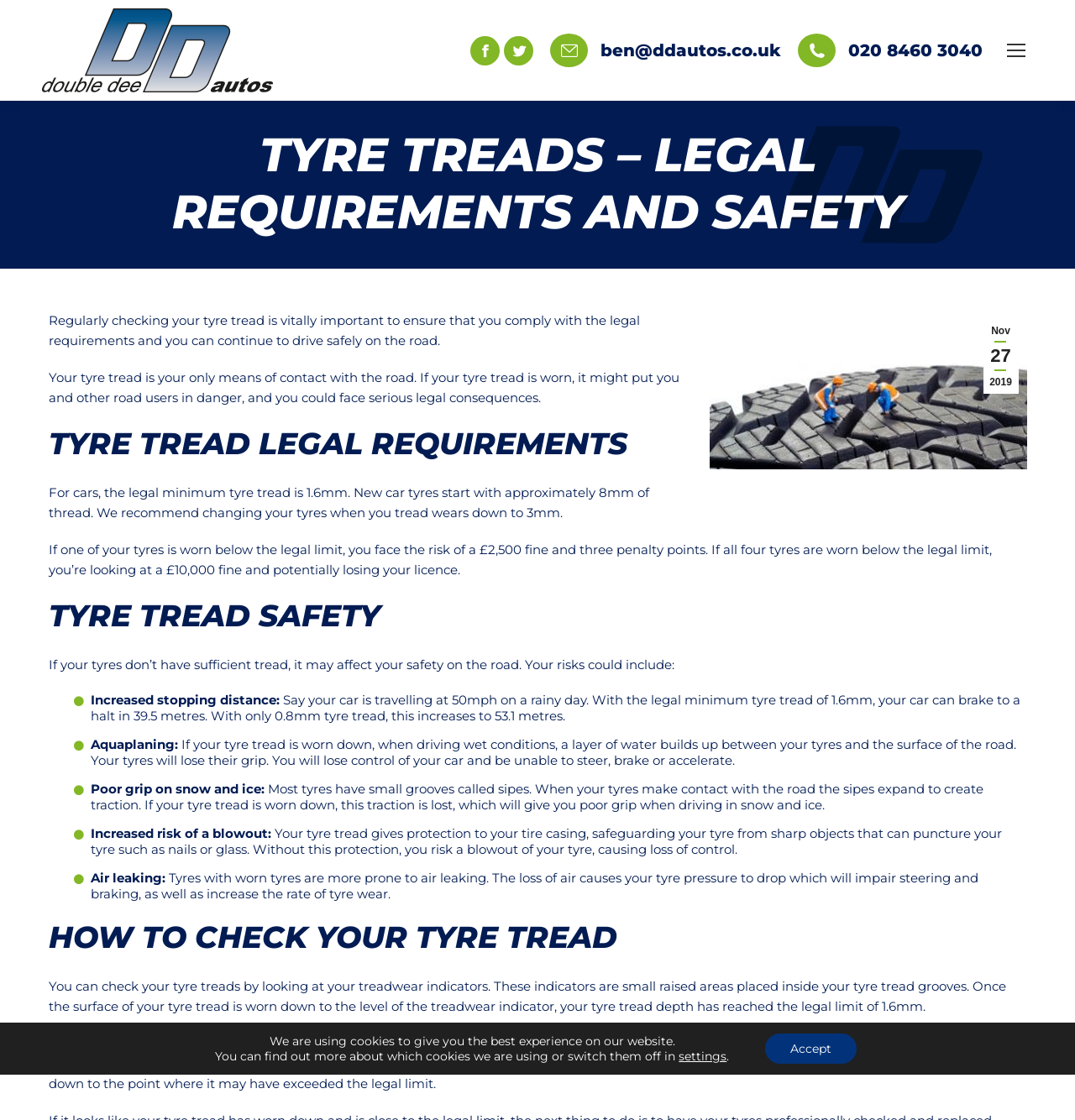Identify the bounding box coordinates for the region of the element that should be clicked to carry out the instruction: "Click the Double Dee Autos link". The bounding box coordinates should be four float numbers between 0 and 1, i.e., [left, top, right, bottom].

[0.039, 0.0, 0.254, 0.09]